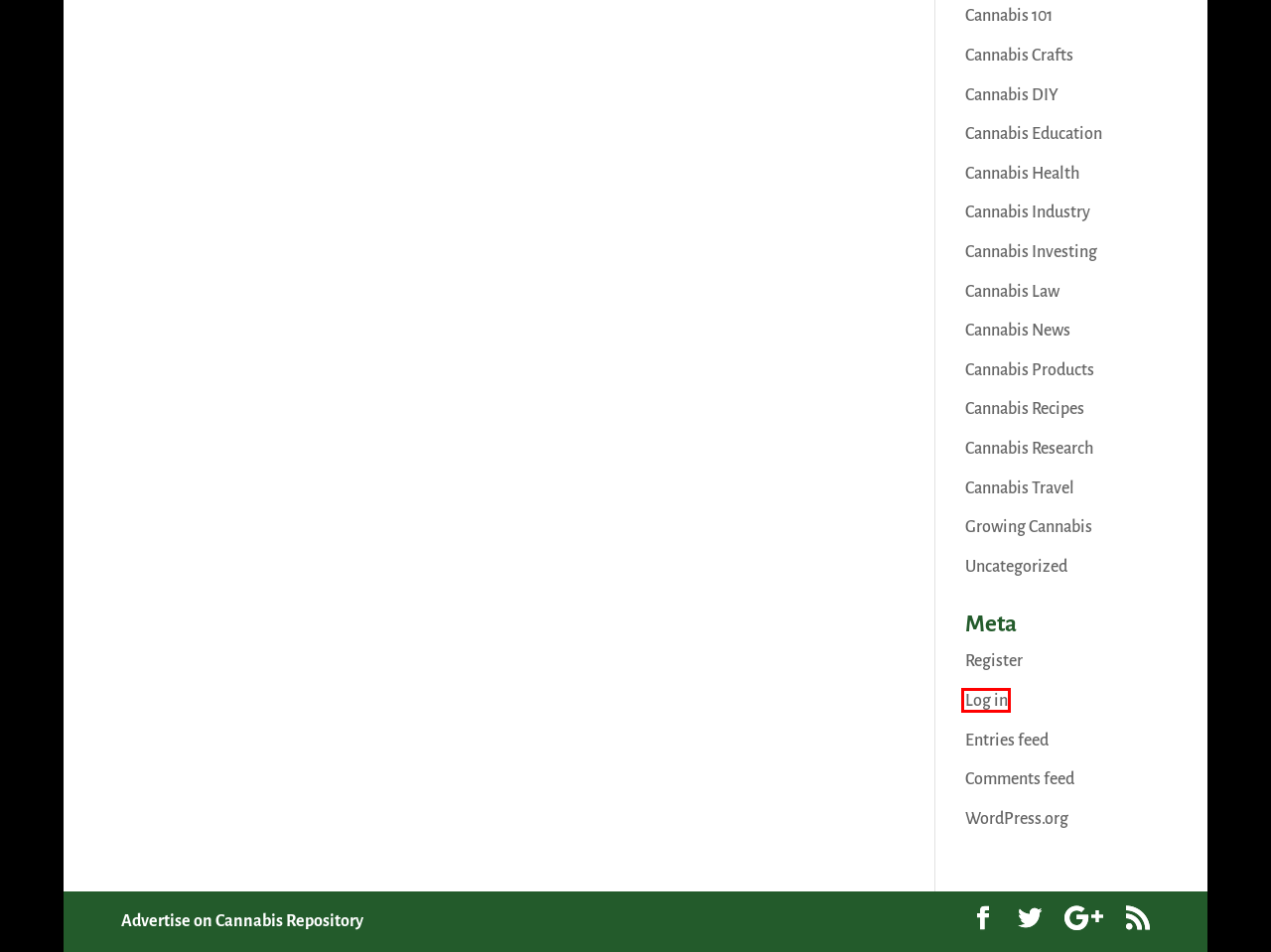With the provided screenshot showing a webpage and a red bounding box, determine which webpage description best fits the new page that appears after clicking the element inside the red box. Here are the options:
A. Cannabis Products | Cannabis Repository
B. Cannabis Repository
C. Comments for Cannabis Repository
D. Log In ‹ Cannabis Repository — WordPress
E. Cannabis Law | Cannabis Repository
F. Cannabis Health | Cannabis Repository
G. Uncategorized | Cannabis Repository
H. Cannabis Recipes | Cannabis Repository

D